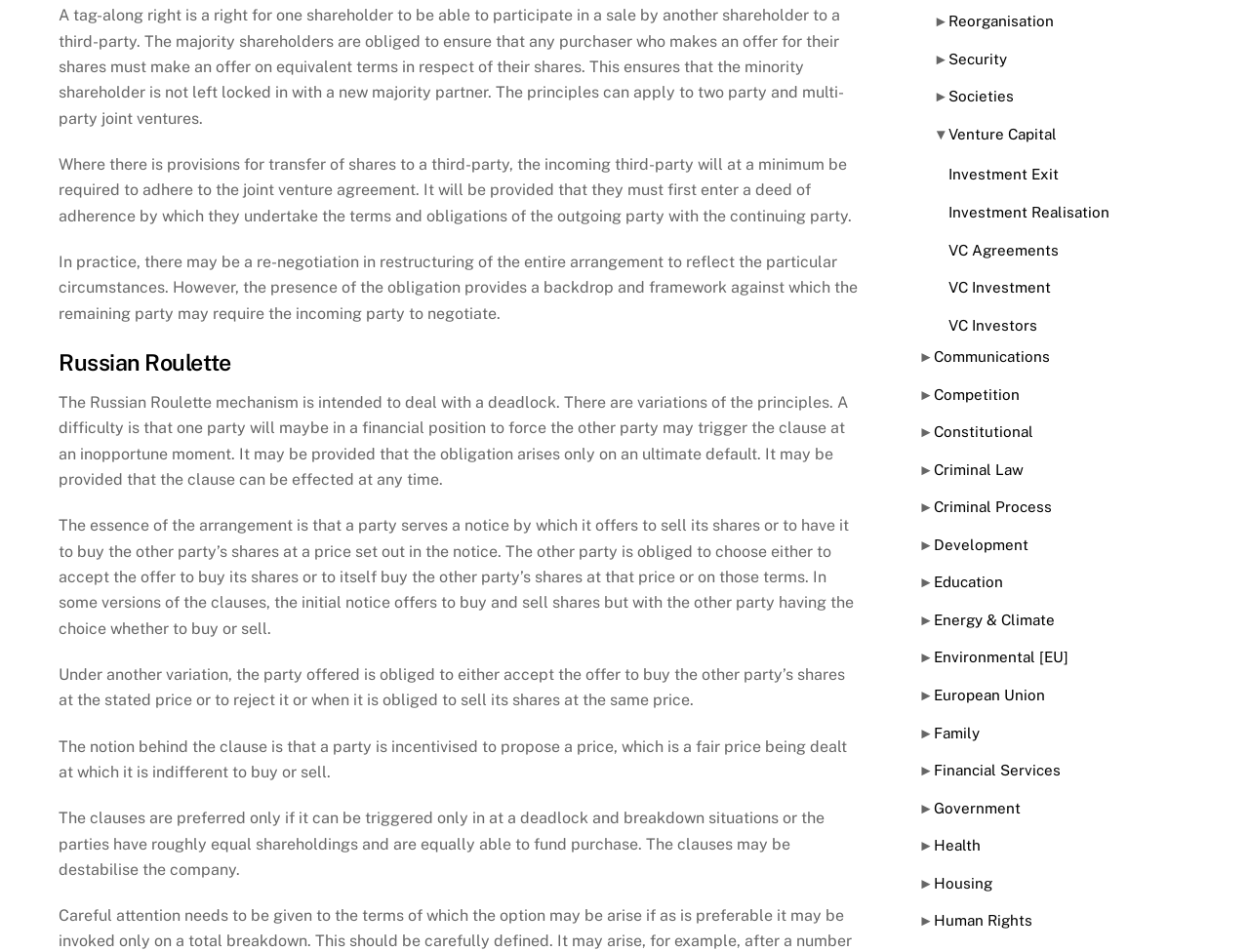Find the bounding box coordinates for the HTML element described in this sentence: "Housing". Provide the coordinates as four float numbers between 0 and 1, in the format [left, top, right, bottom].

[0.747, 0.919, 0.794, 0.936]